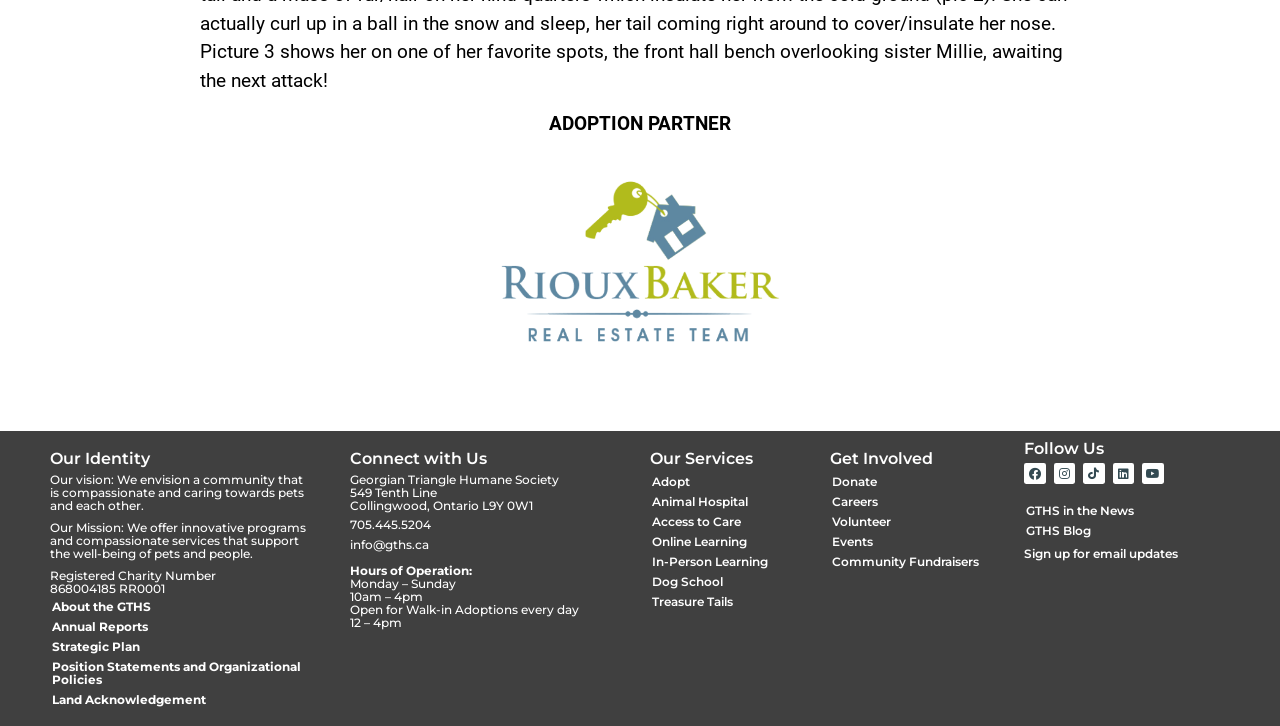Please answer the following question using a single word or phrase: 
What is the mission of the Georgian Triangle Humane Society?

Support the well-being of pets and people